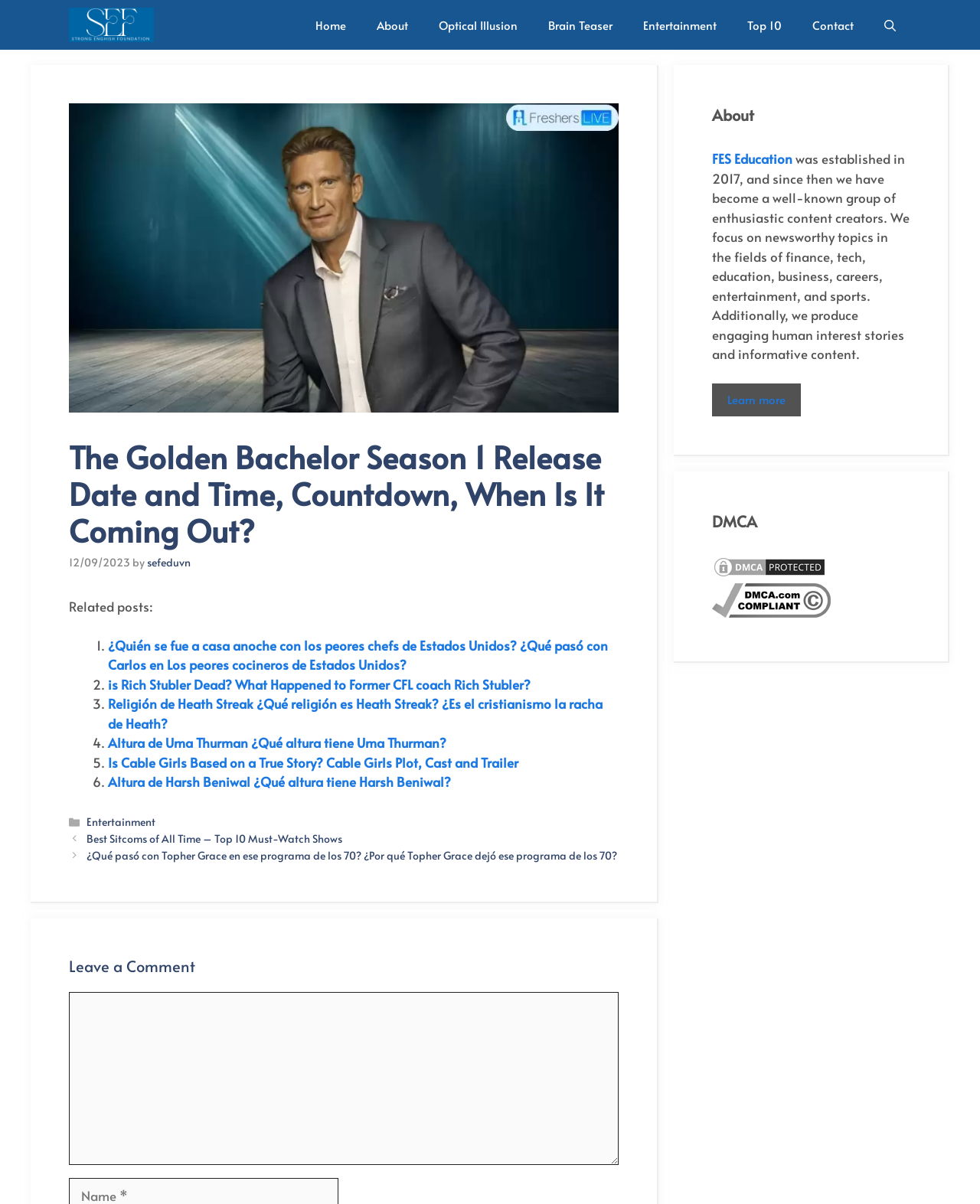Find the primary header on the webpage and provide its text.

The Golden Bachelor Season 1 Release Date and Time, Countdown, When Is It Coming Out?